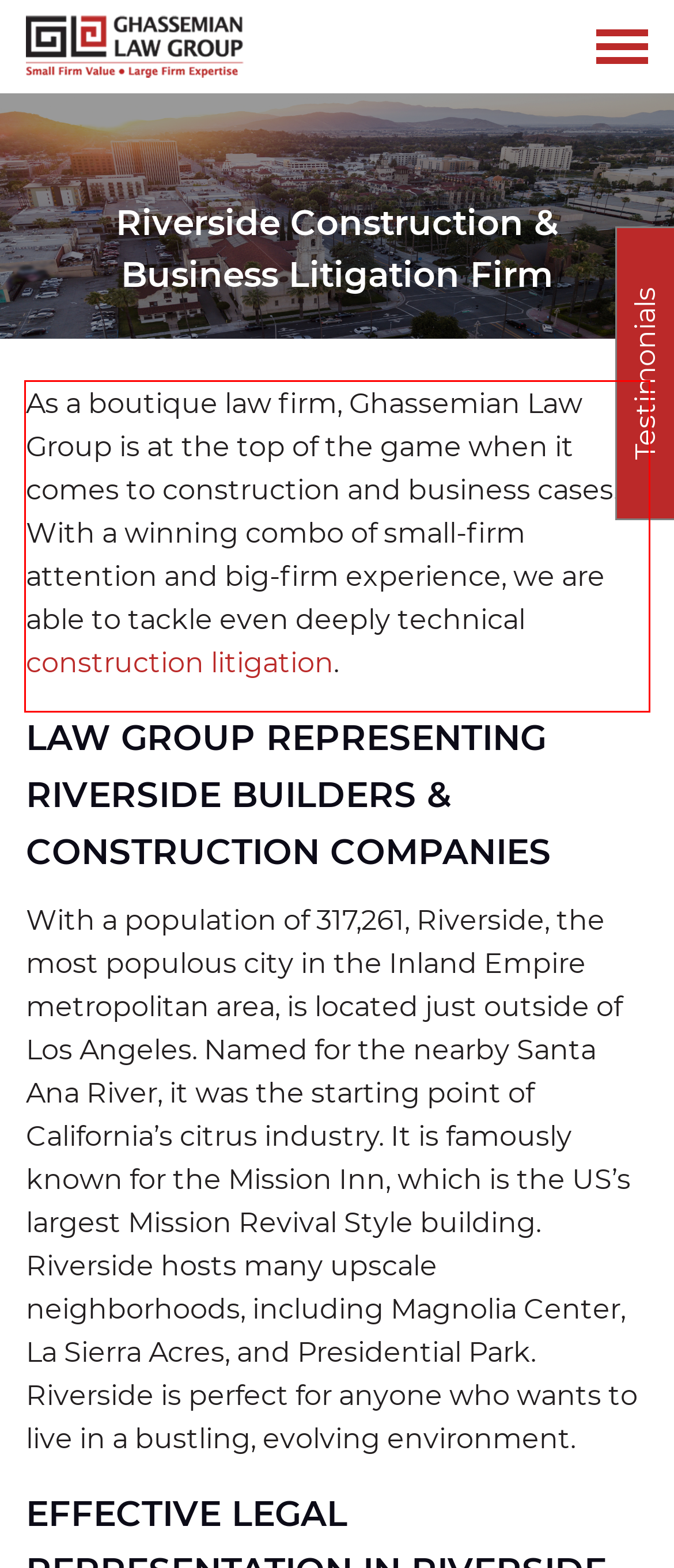With the given screenshot of a webpage, locate the red rectangle bounding box and extract the text content using OCR.

As a boutique law firm, Ghassemian Law Group is at the top of the game when it comes to construction and business cases. With a winning combo of small-firm attention and big-firm experience, we are able to tackle even deeply technical construction litigation.